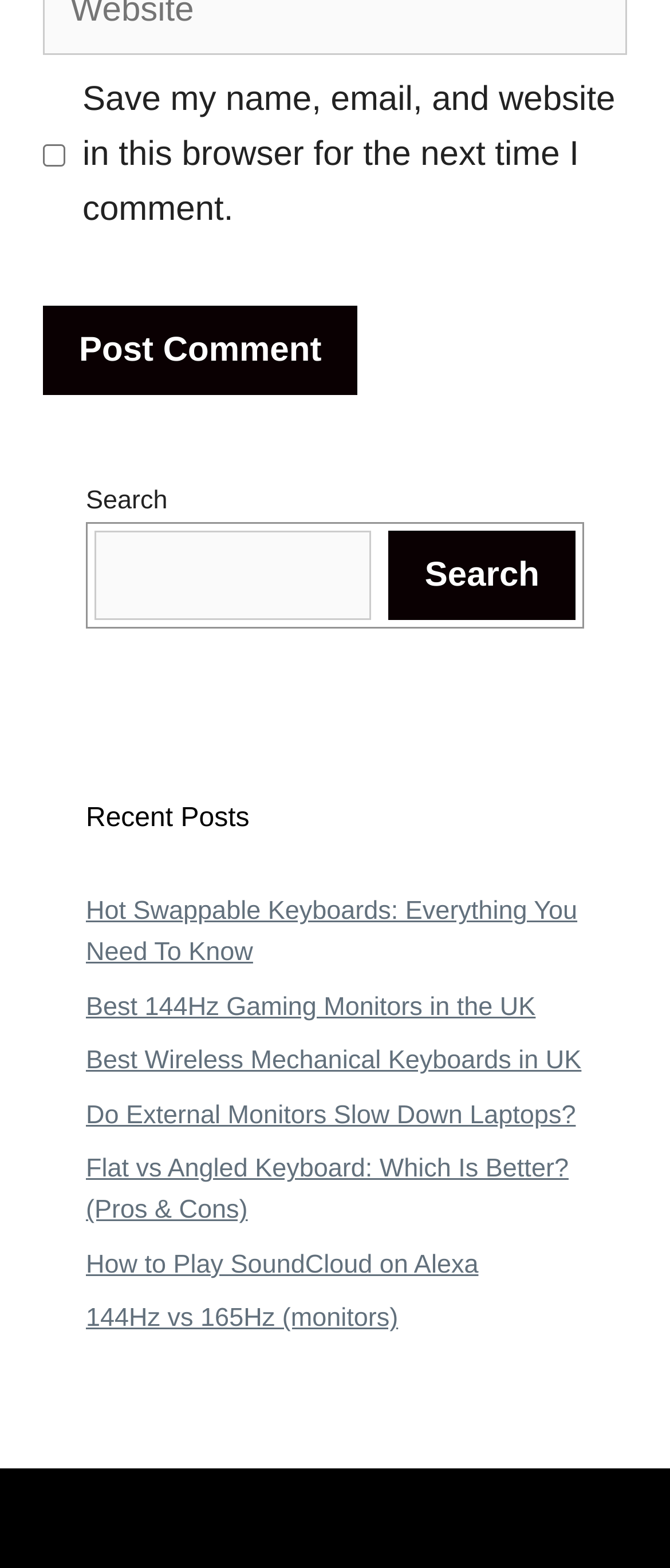What type of content is listed under 'Recent Posts'?
Look at the image and respond with a single word or a short phrase.

Article links